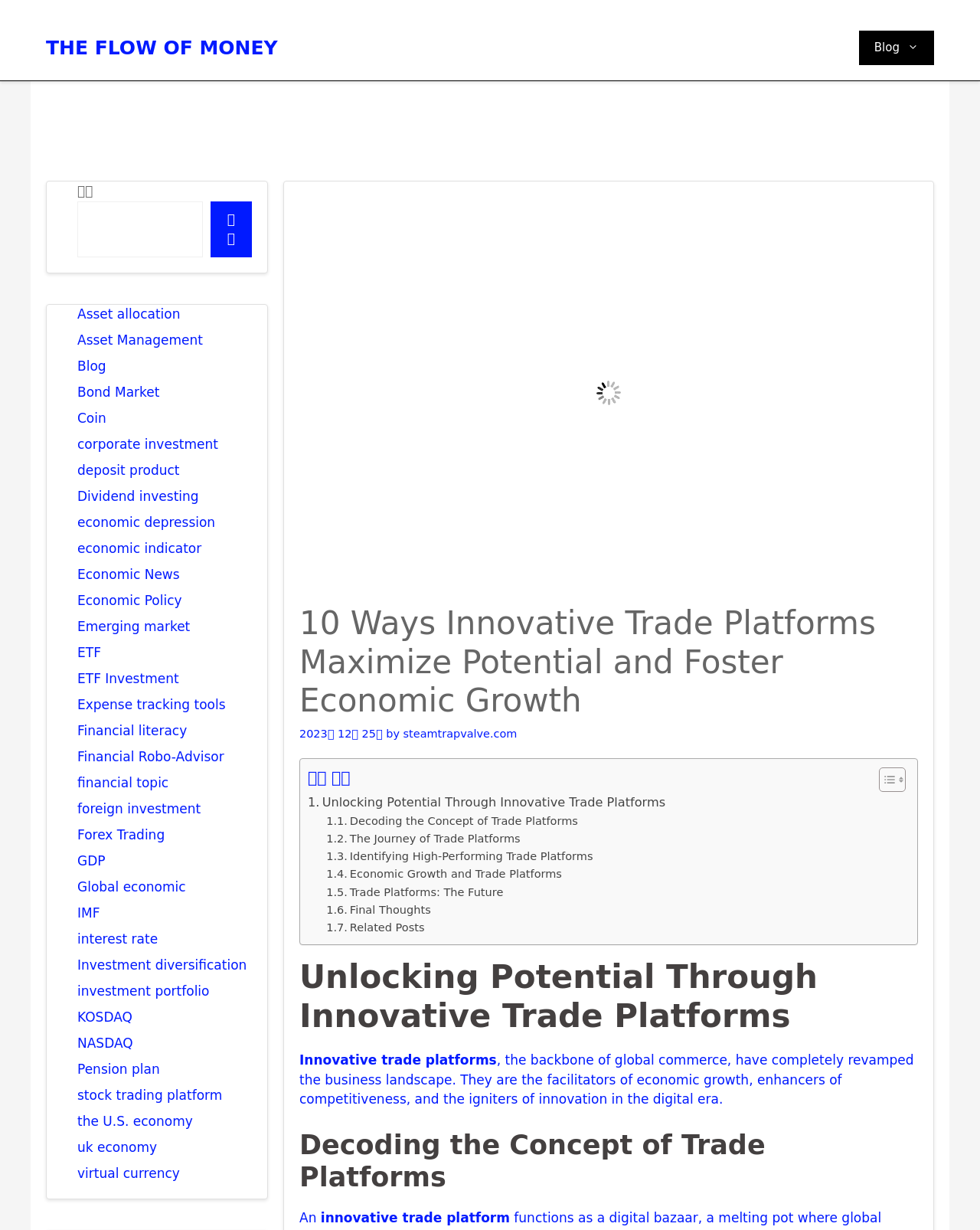What is the first topic discussed in the article?
Please provide a detailed and thorough answer to the question.

I looked at the headings in the article and found that the first topic discussed is 'Unlocking Potential Through Innovative Trade Platforms' which is located below the introduction.